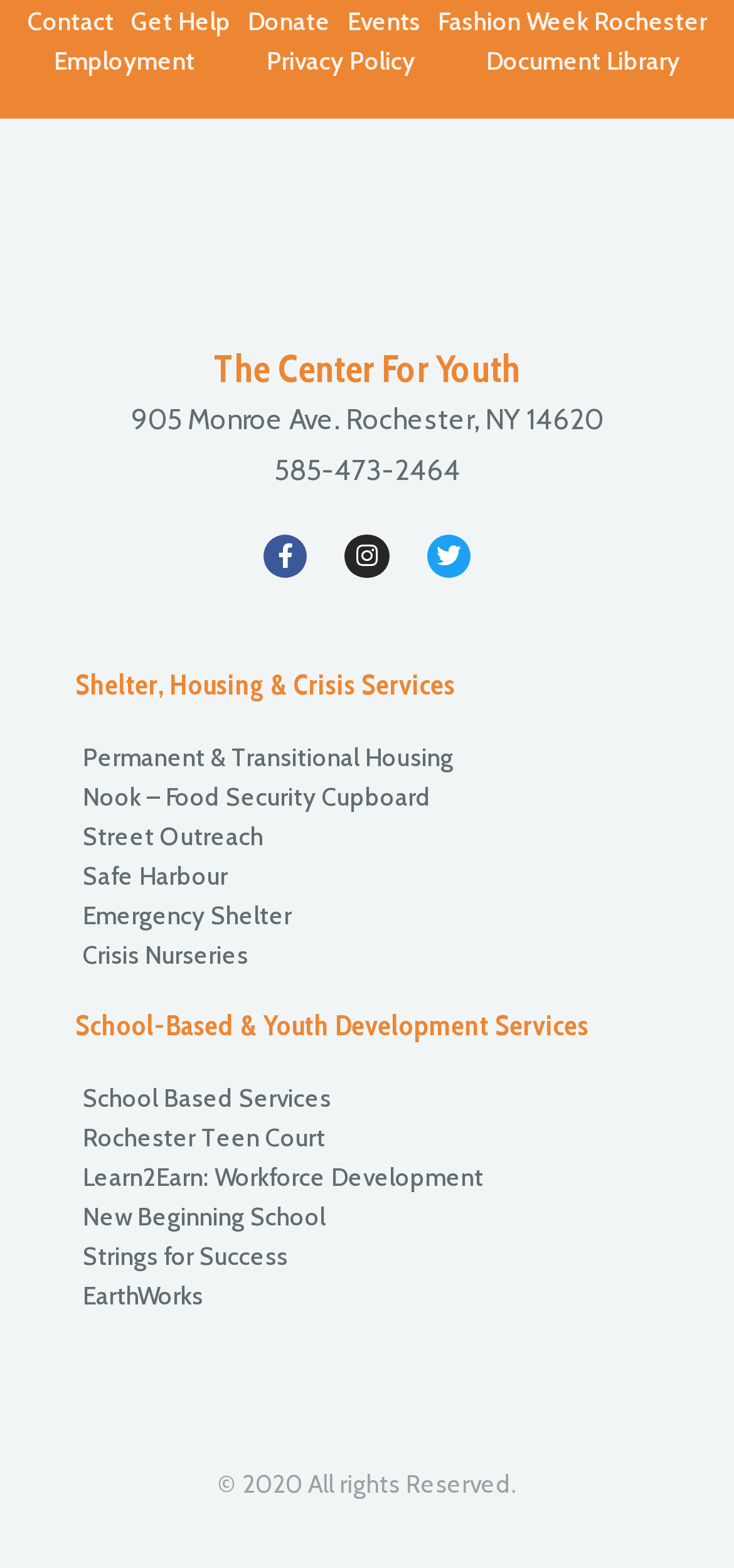Could you find the bounding box coordinates of the clickable area to complete this instruction: "visit the contact page"?

[0.026, 0.001, 0.167, 0.026]